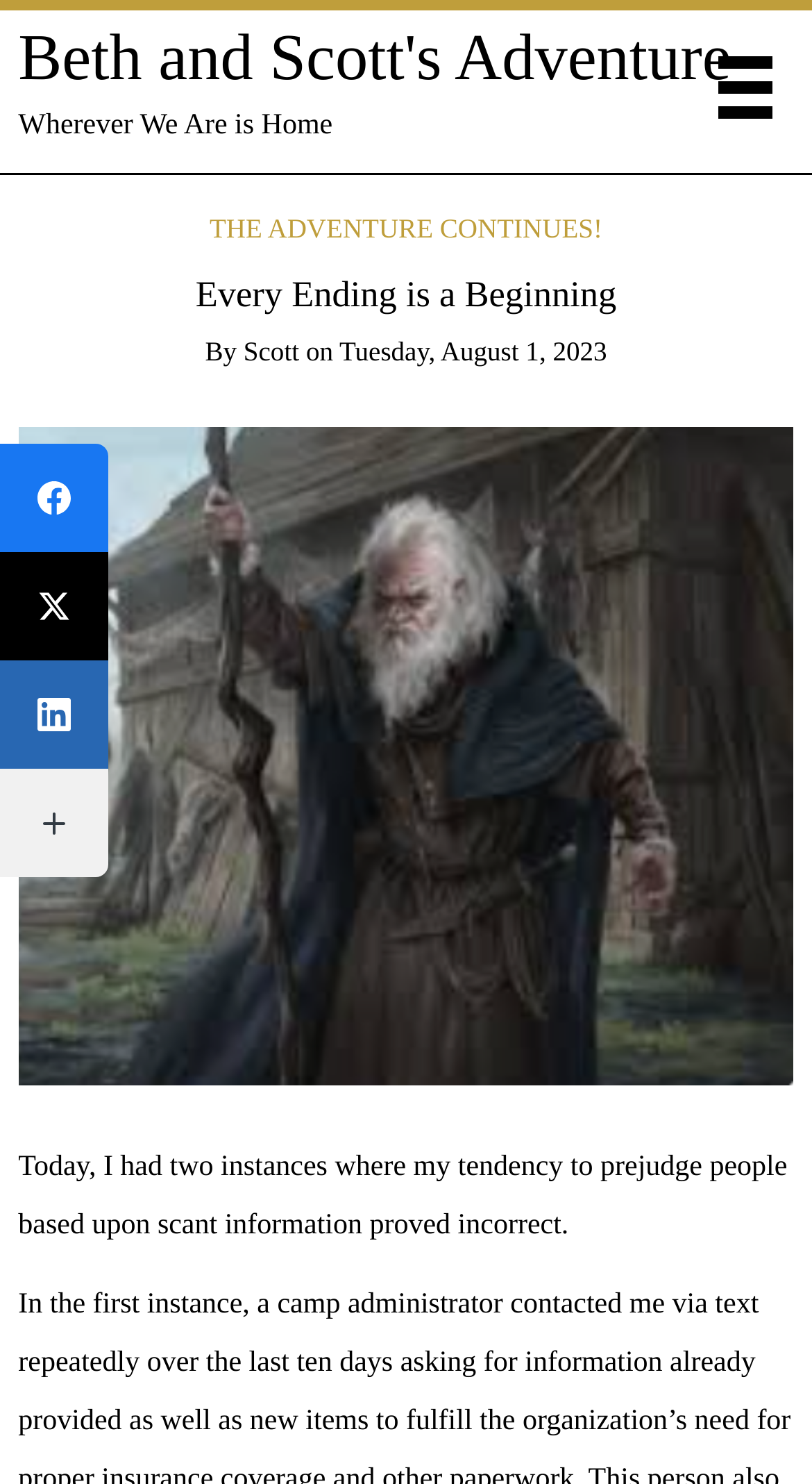Determine the bounding box coordinates of the UI element that matches the following description: "parent_node: Twitter aria-label="Twitter"". The coordinates should be four float numbers between 0 and 1 in the format [left, top, right, bottom].

[0.0, 0.372, 0.133, 0.445]